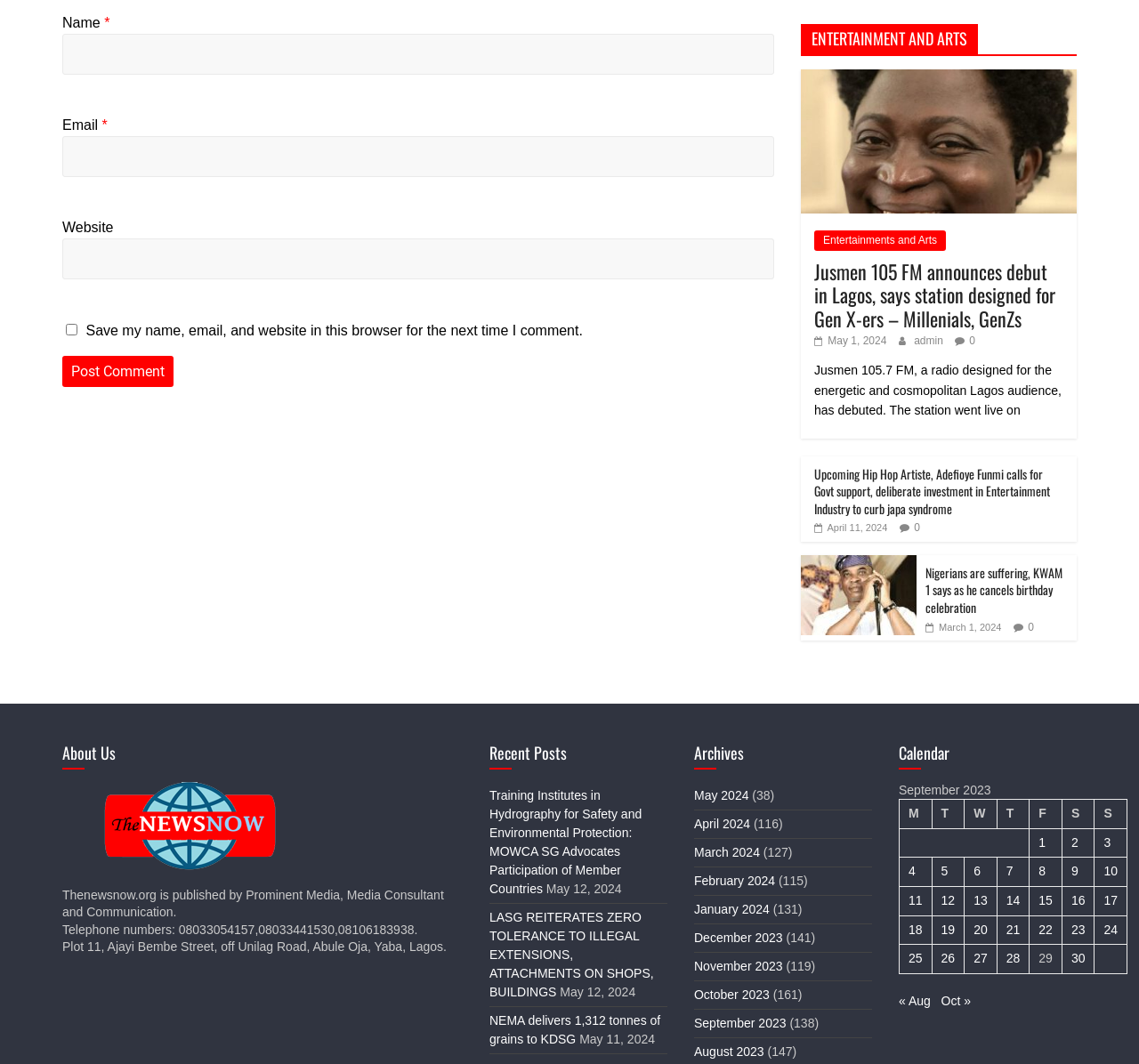Given the element description: "May 1, 2024", predict the bounding box coordinates of the UI element it refers to, using four float numbers between 0 and 1, i.e., [left, top, right, bottom].

[0.715, 0.314, 0.778, 0.326]